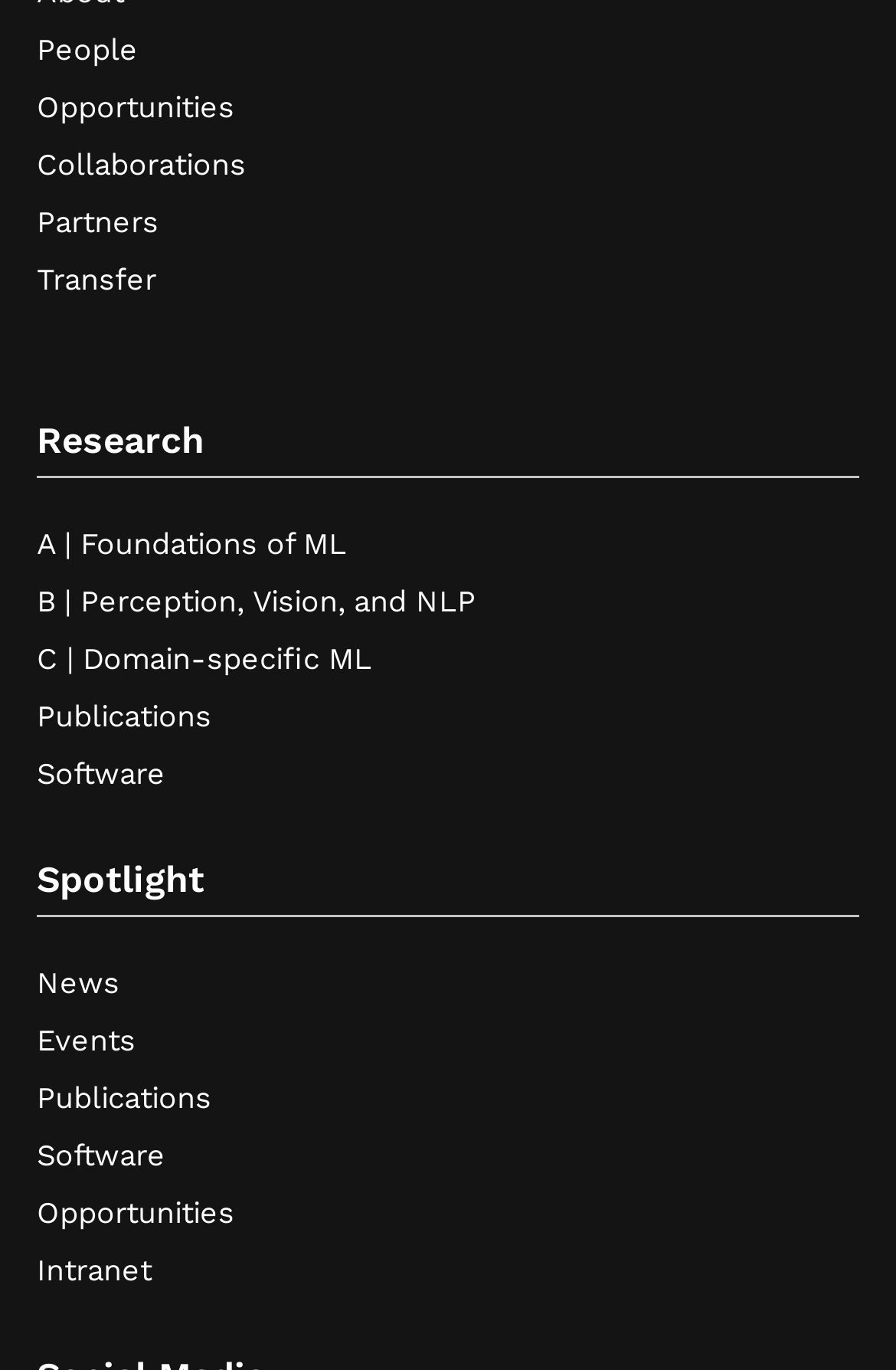Specify the bounding box coordinates of the element's region that should be clicked to achieve the following instruction: "Explore A | Foundations of ML". The bounding box coordinates consist of four float numbers between 0 and 1, in the format [left, top, right, bottom].

[0.041, 0.384, 0.387, 0.41]